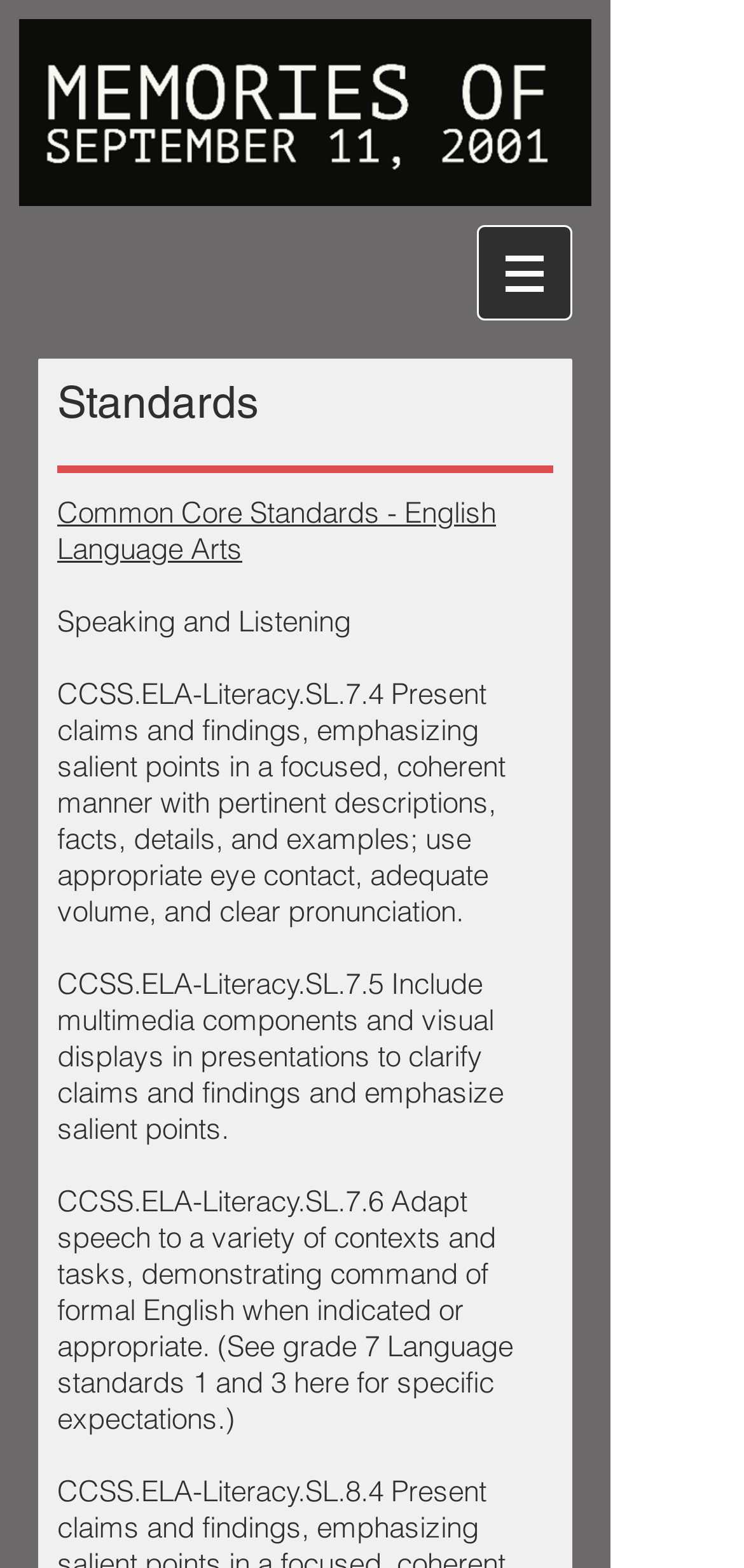Use a single word or phrase to answer the question:
What is the purpose of multimedia components in presentations?

To clarify claims and findings